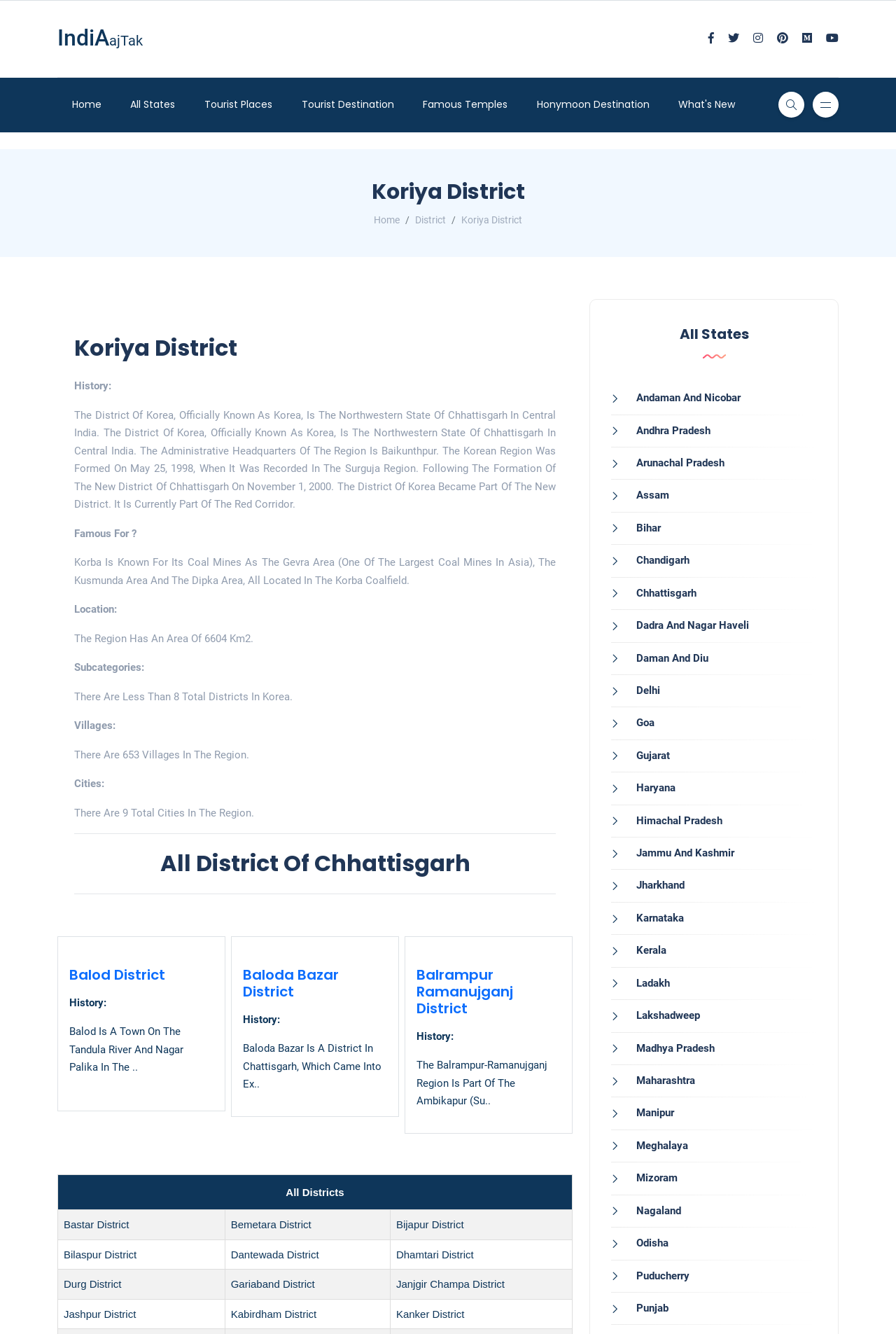Give a one-word or short phrase answer to the question: 
What is the name of the state where the district is located?

Chhattisgarh